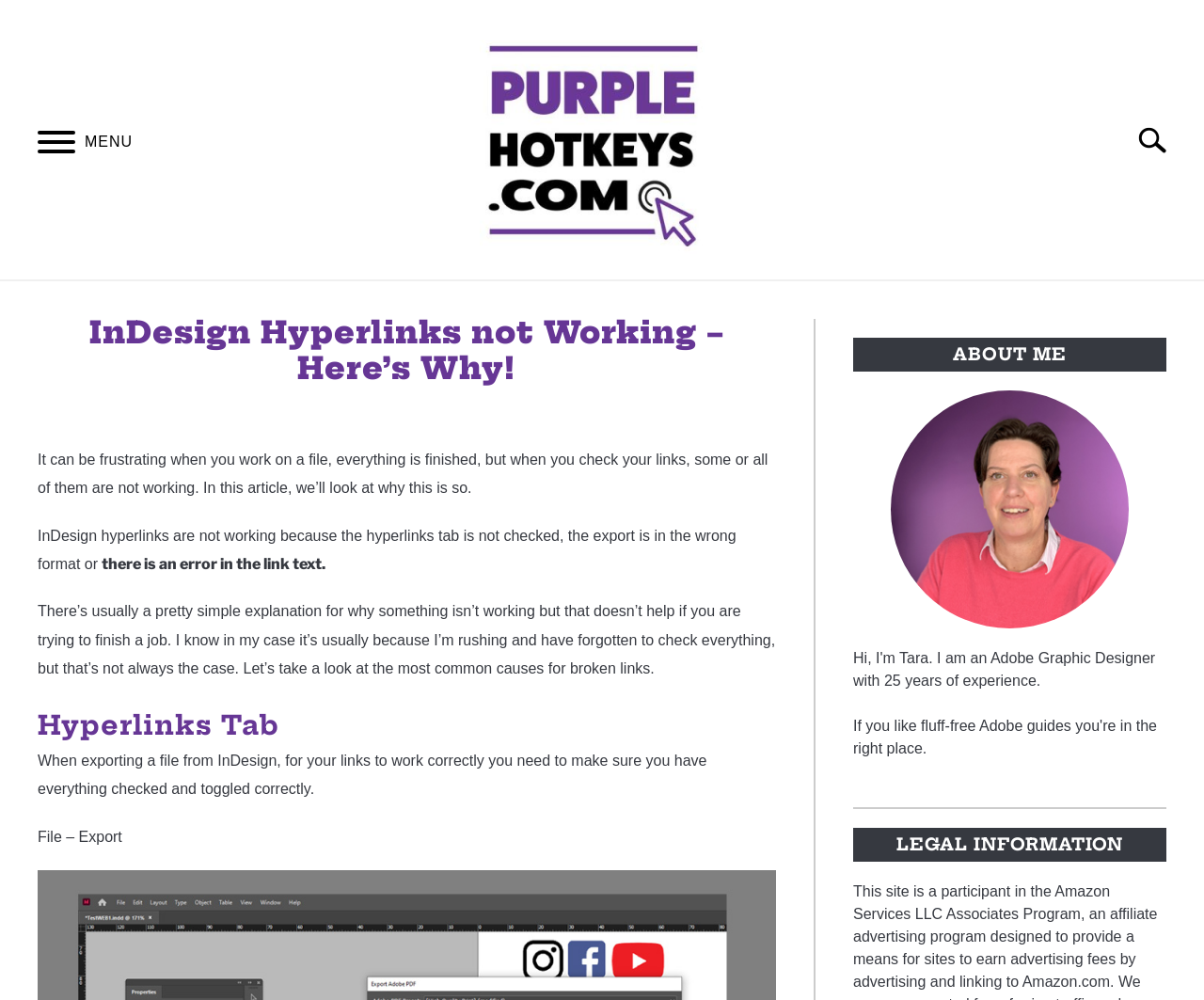Identify the bounding box coordinates necessary to click and complete the given instruction: "Search for something".

[0.93, 0.107, 1.0, 0.173]